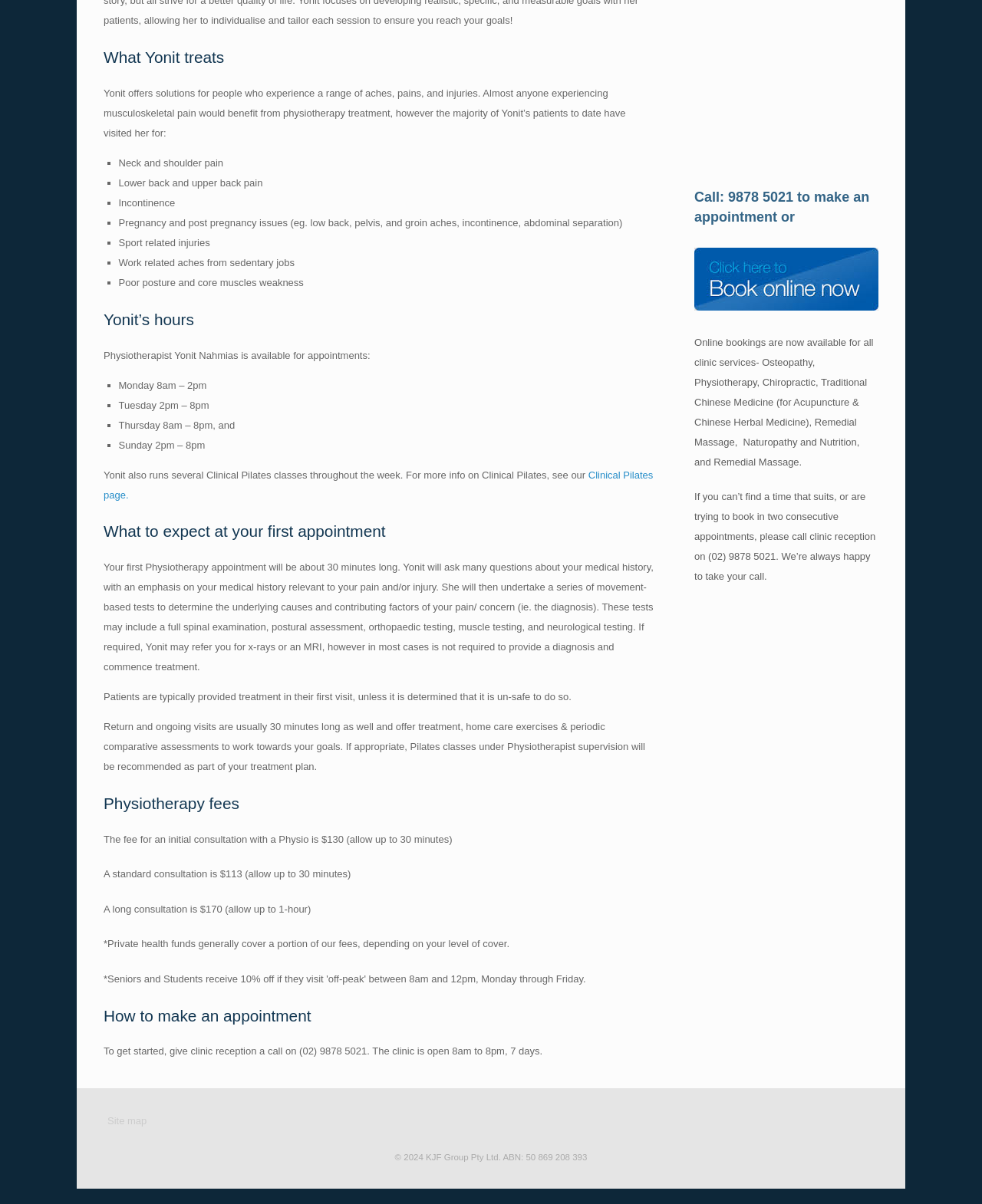Provide your answer in one word or a succinct phrase for the question: 
What does Yonit treat?

Musculoskeletal pain